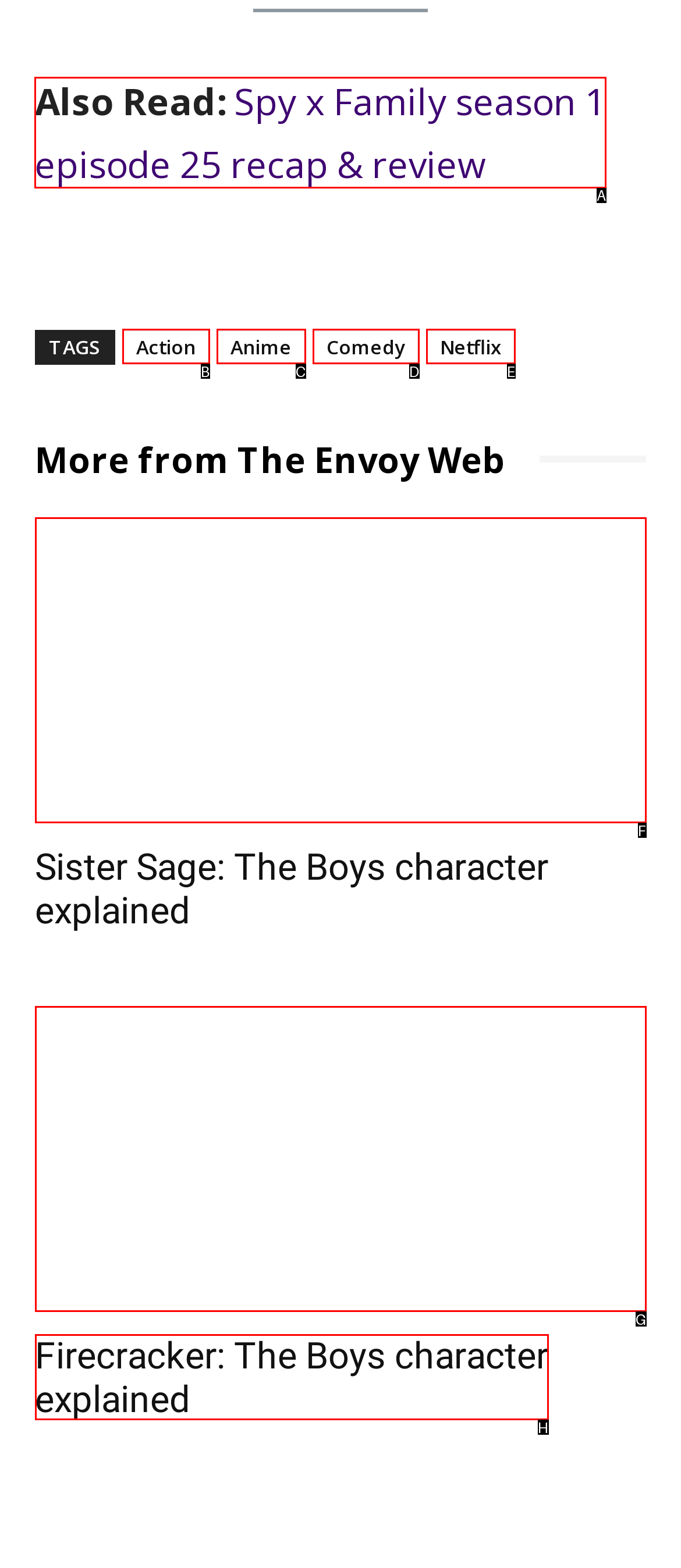Specify the letter of the UI element that should be clicked to achieve the following: Read more about Spy x Family season 1 episode 25
Provide the corresponding letter from the choices given.

A